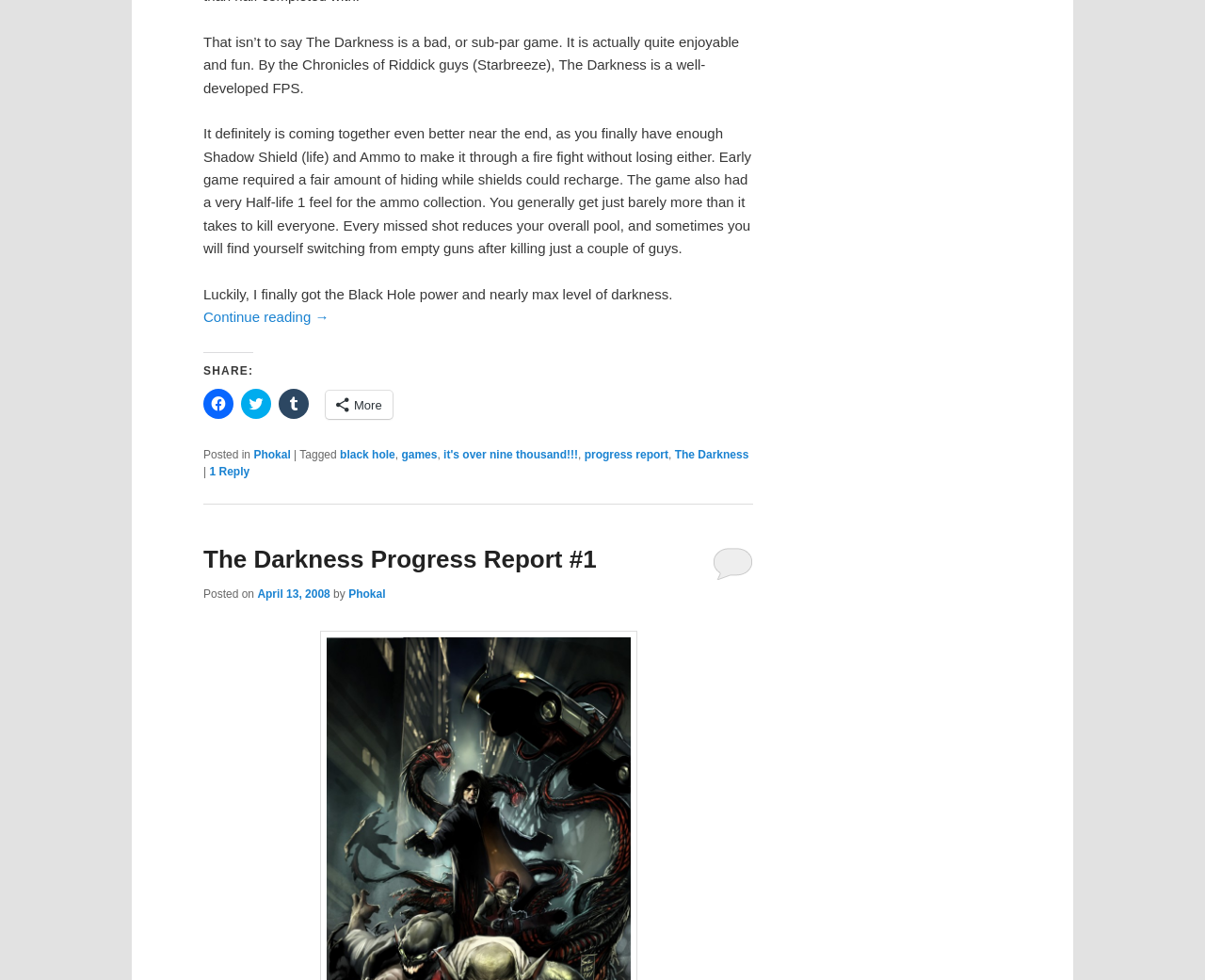Could you provide the bounding box coordinates for the portion of the screen to click to complete this instruction: "View the June 2018 blog post"?

None